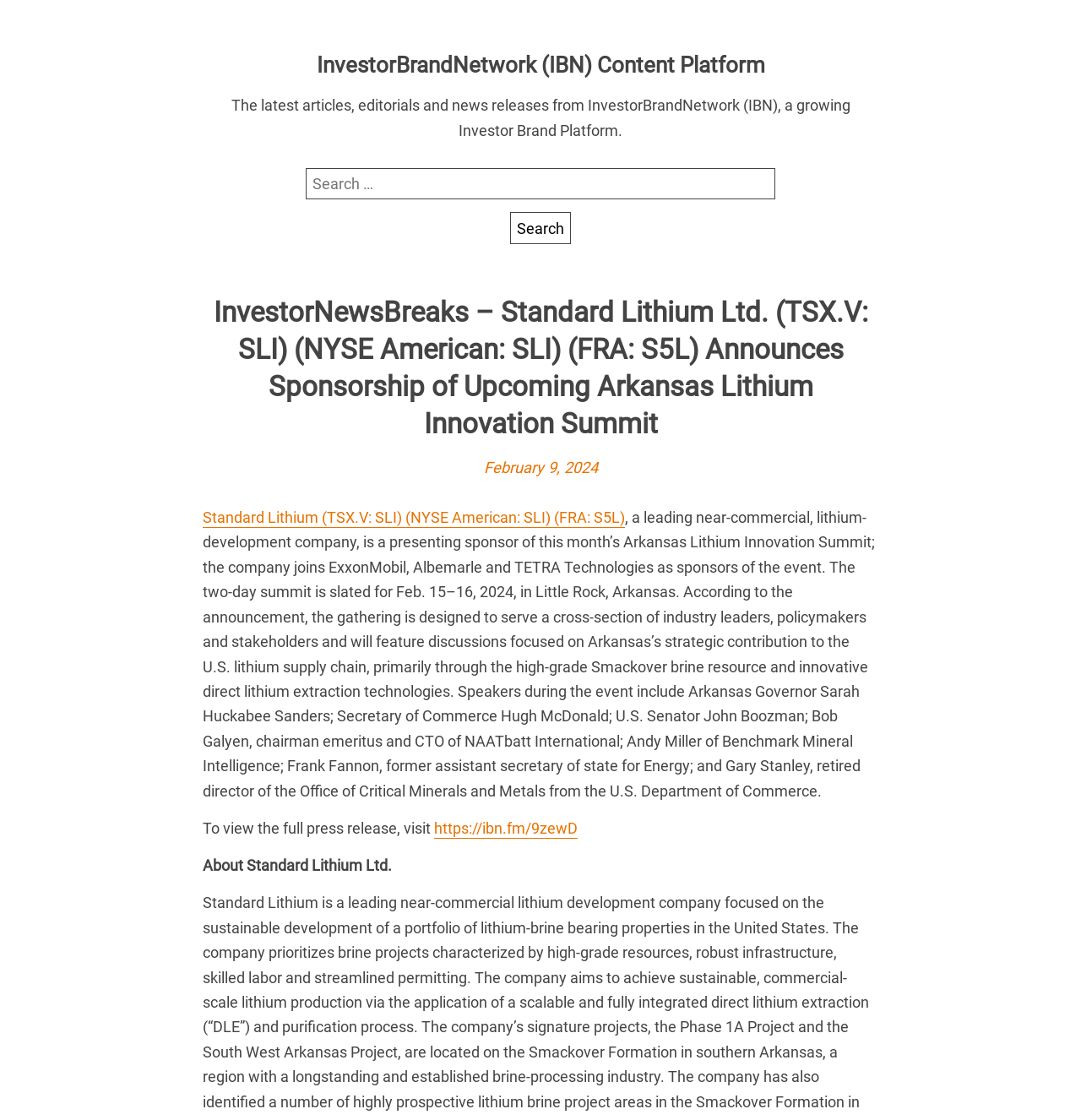What is the name of the Arkansas Governor mentioned as a speaker at the event?
Refer to the screenshot and deliver a thorough answer to the question presented.

The answer can be found in the list of speakers mentioned in the paragraph of text. Arkansas Governor Sarah Huckabee Sanders is mentioned as one of the speakers at the event.